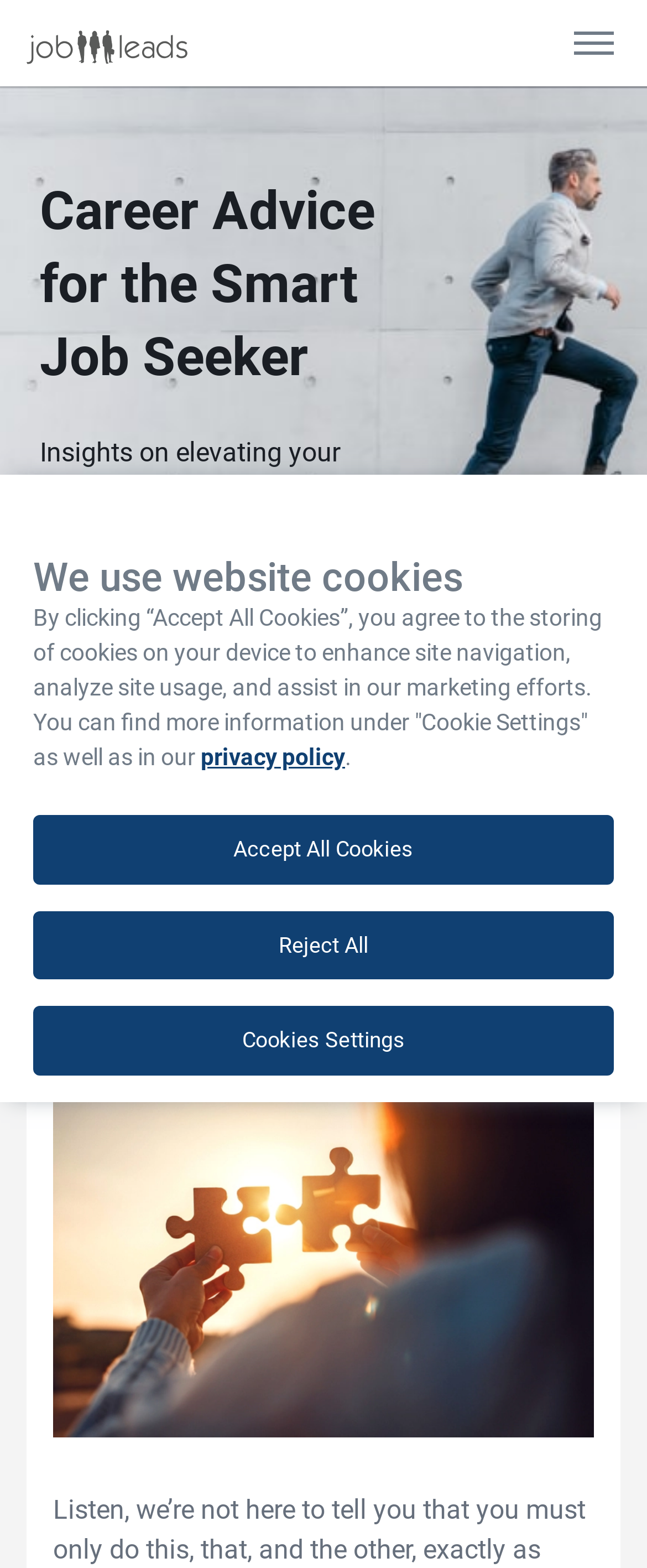What is the topic of the blog post?
Could you answer the question with a detailed and thorough explanation?

I found the topic by looking at the heading element, which says 'How to Follow a Targeted Job Search Strategy'.